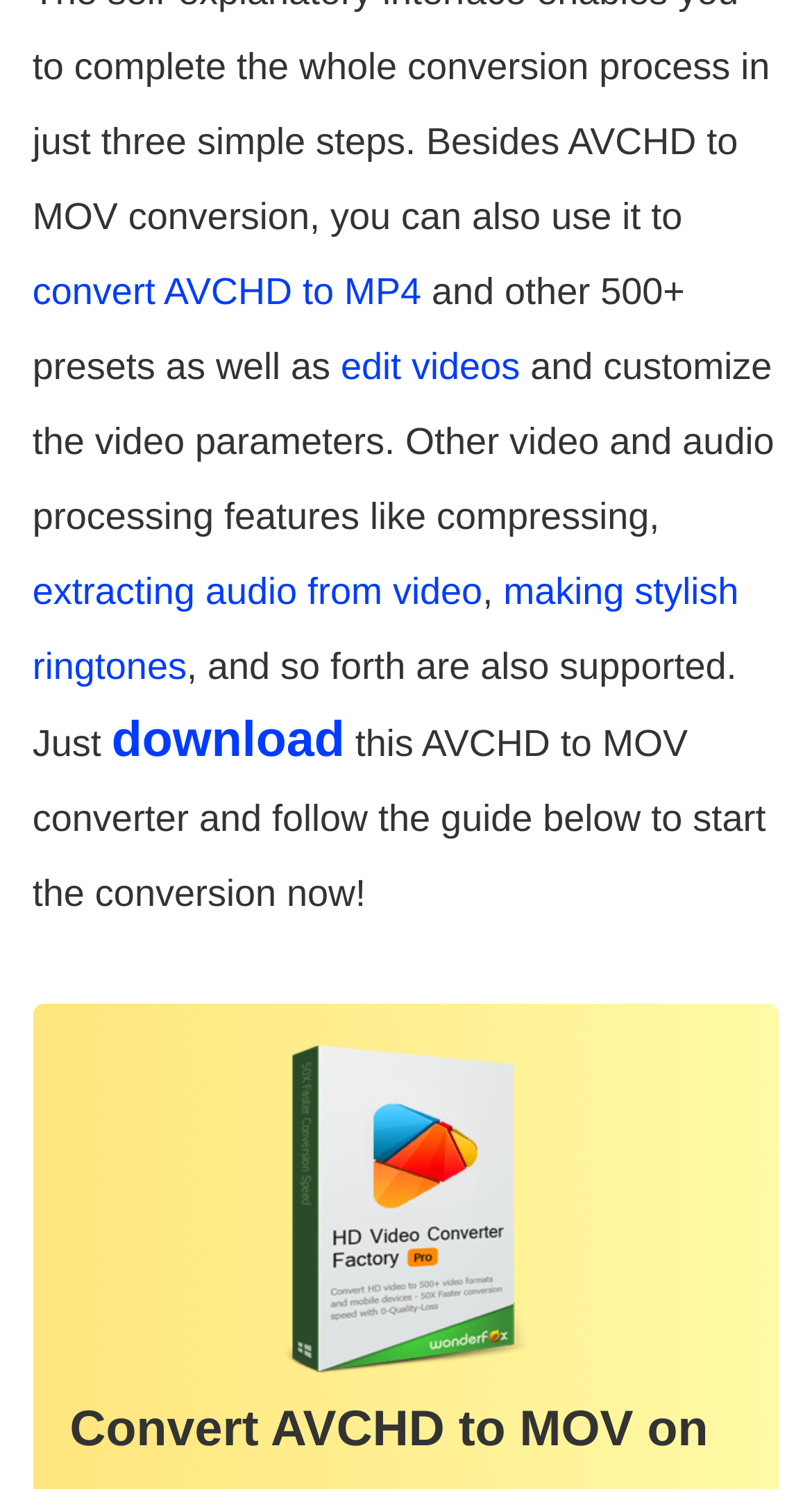Determine the bounding box for the described UI element: "making stylish ringtones".

[0.04, 0.531, 0.91, 0.61]